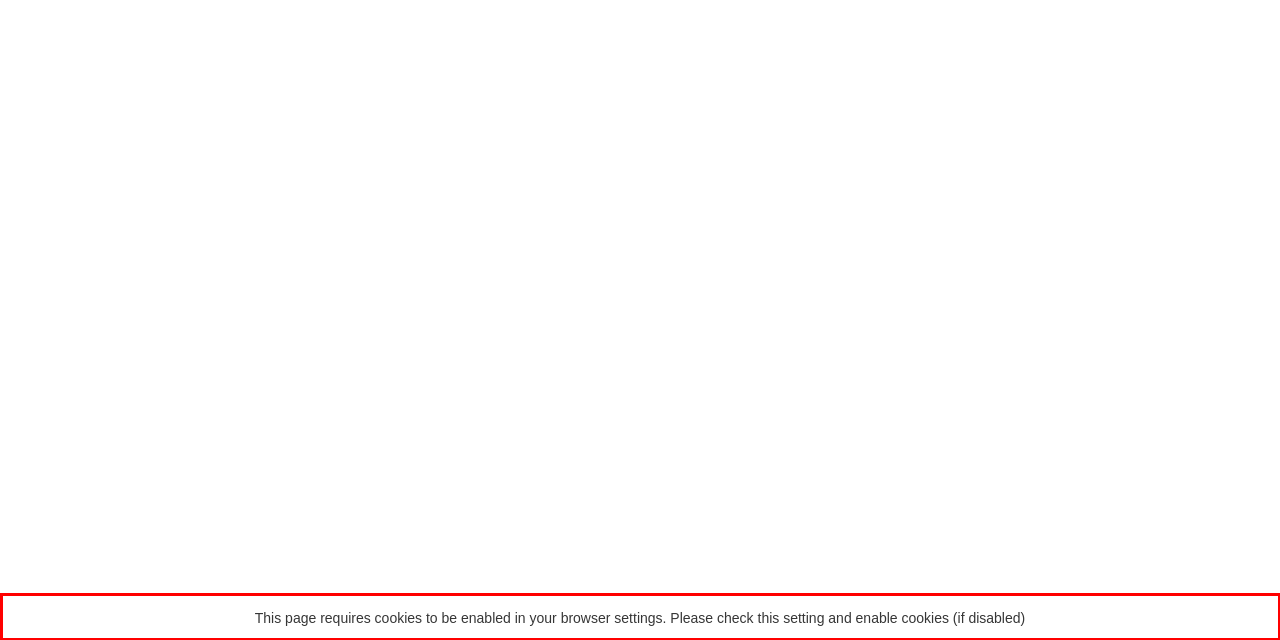Given a screenshot of a webpage, locate the red bounding box and extract the text it encloses.

This page requires cookies to be enabled in your browser settings. Please check this setting and enable cookies (if disabled)